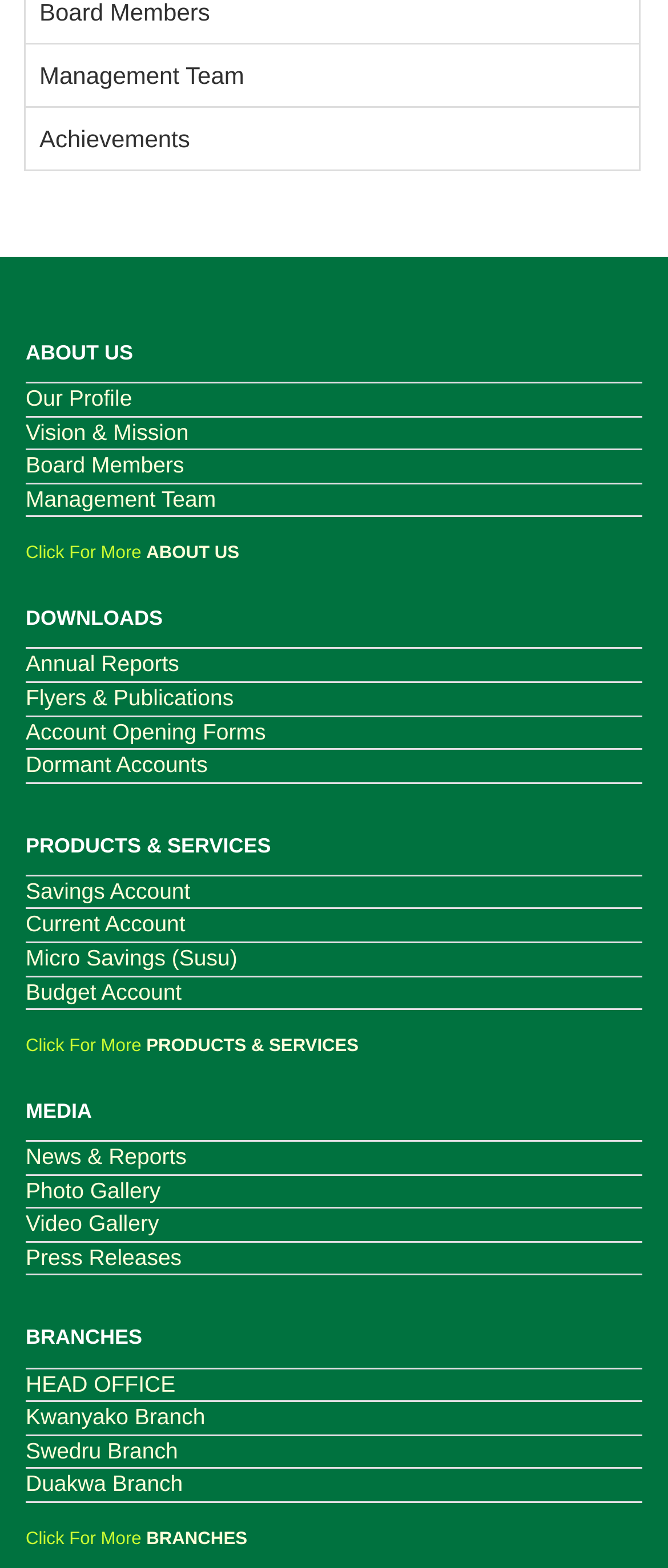Analyze the image and provide a detailed answer to the question: How many links are there in the 'DOWNLOADS' section?

I located the 'DOWNLOADS' section by finding the heading element with the text 'DOWNLOADS'. Under this section, I counted the number of link elements, which are 'Annual Reports', 'Flyers & Publications', 'Account Opening Forms', and 'Dormant Accounts', totaling 4 links.